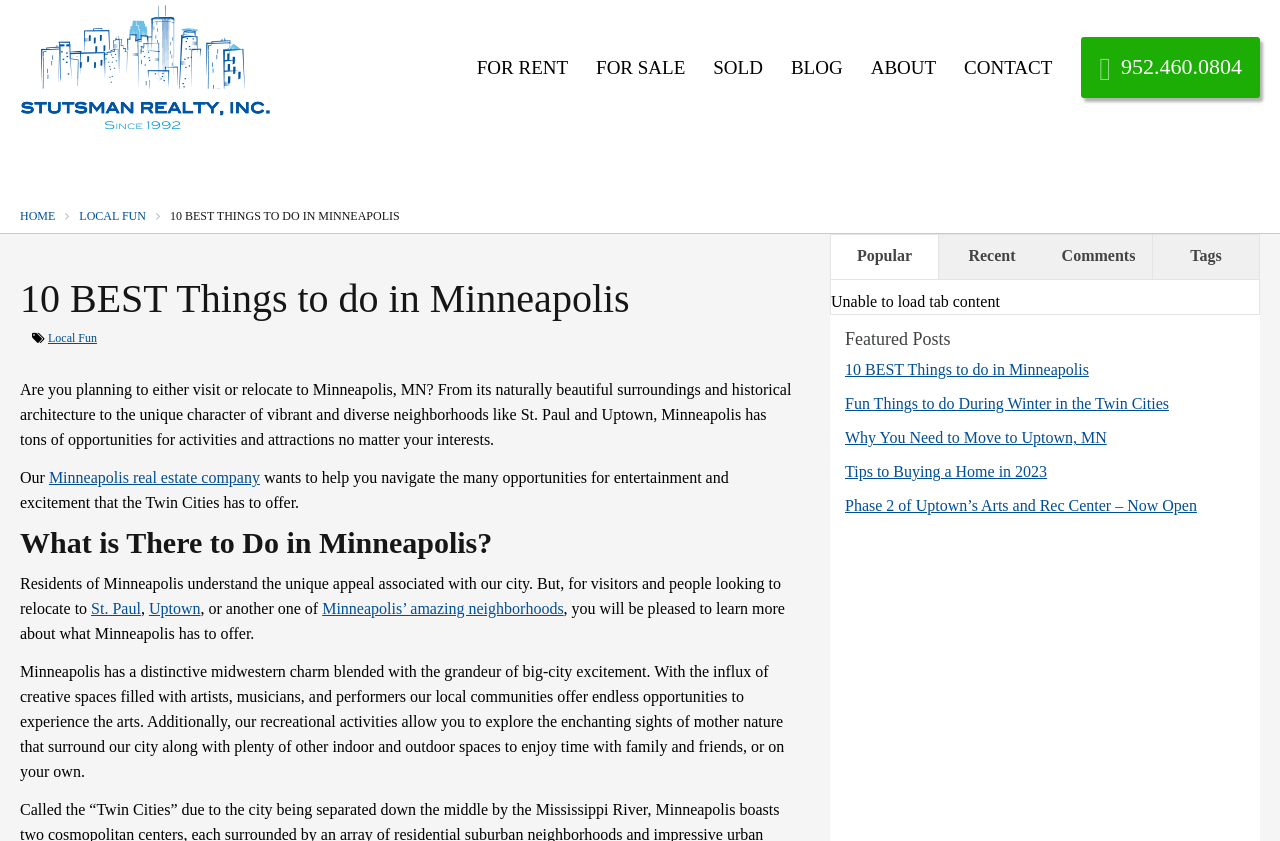Using the provided element description: "Call Us Now952.460.0804", identify the bounding box coordinates. The coordinates should be four floats between 0 and 1 in the order [left, top, right, bottom].

[0.845, 0.044, 0.984, 0.116]